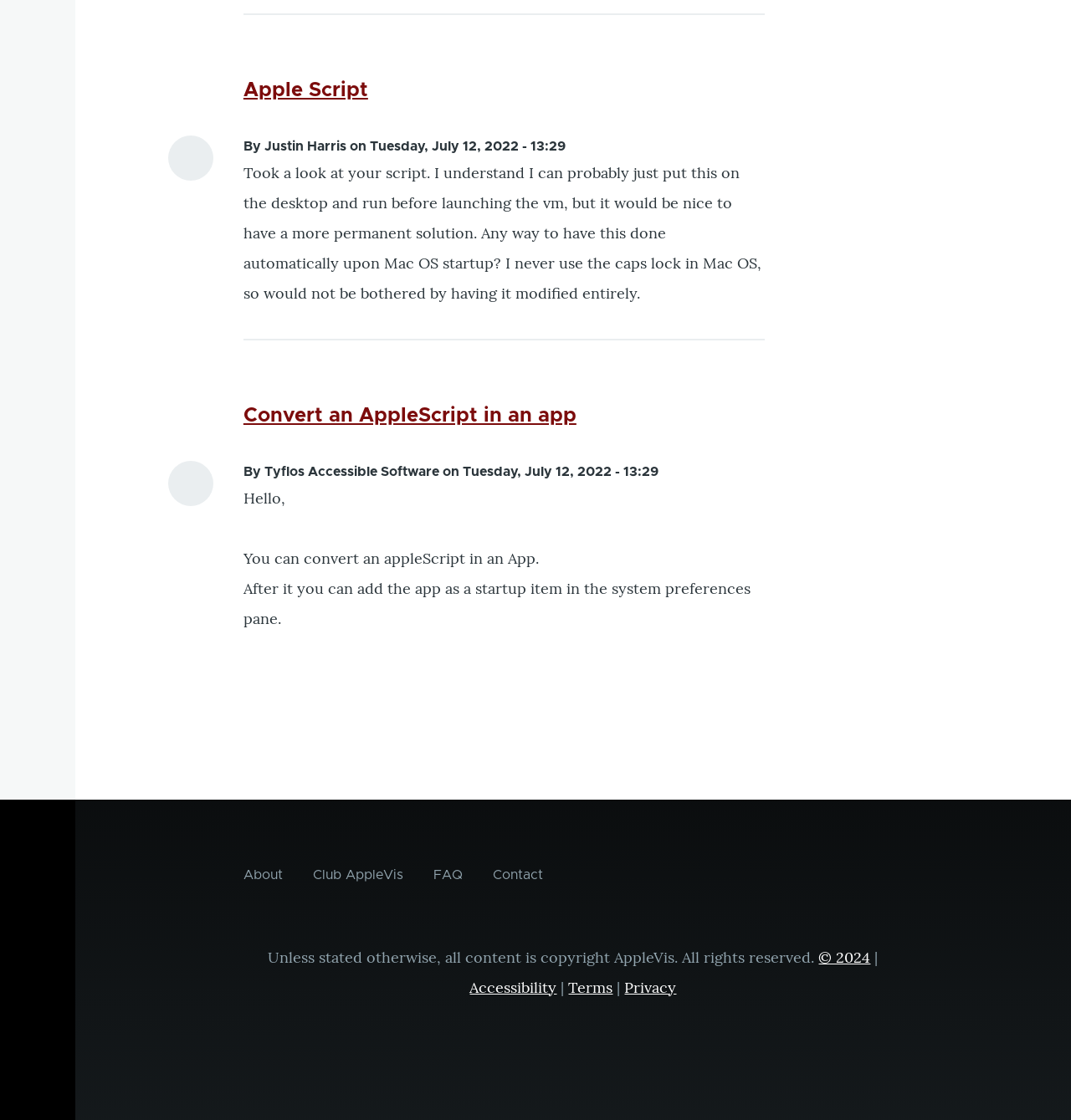Determine the bounding box coordinates for the clickable element to execute this instruction: "Go to 'About'". Provide the coordinates as four float numbers between 0 and 1, i.e., [left, top, right, bottom].

[0.227, 0.768, 0.264, 0.795]